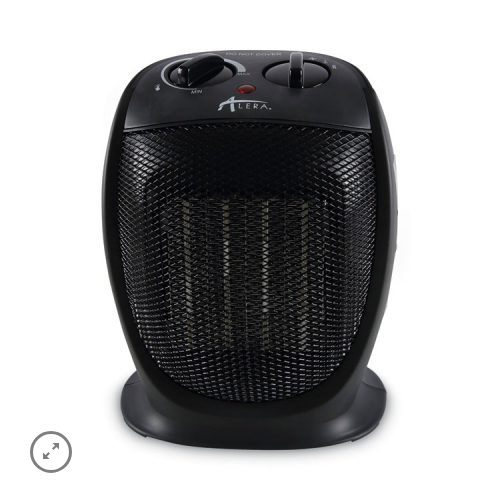Provide a single word or phrase answer to the question: 
What is the approximate height of the heater?

8.75 inches